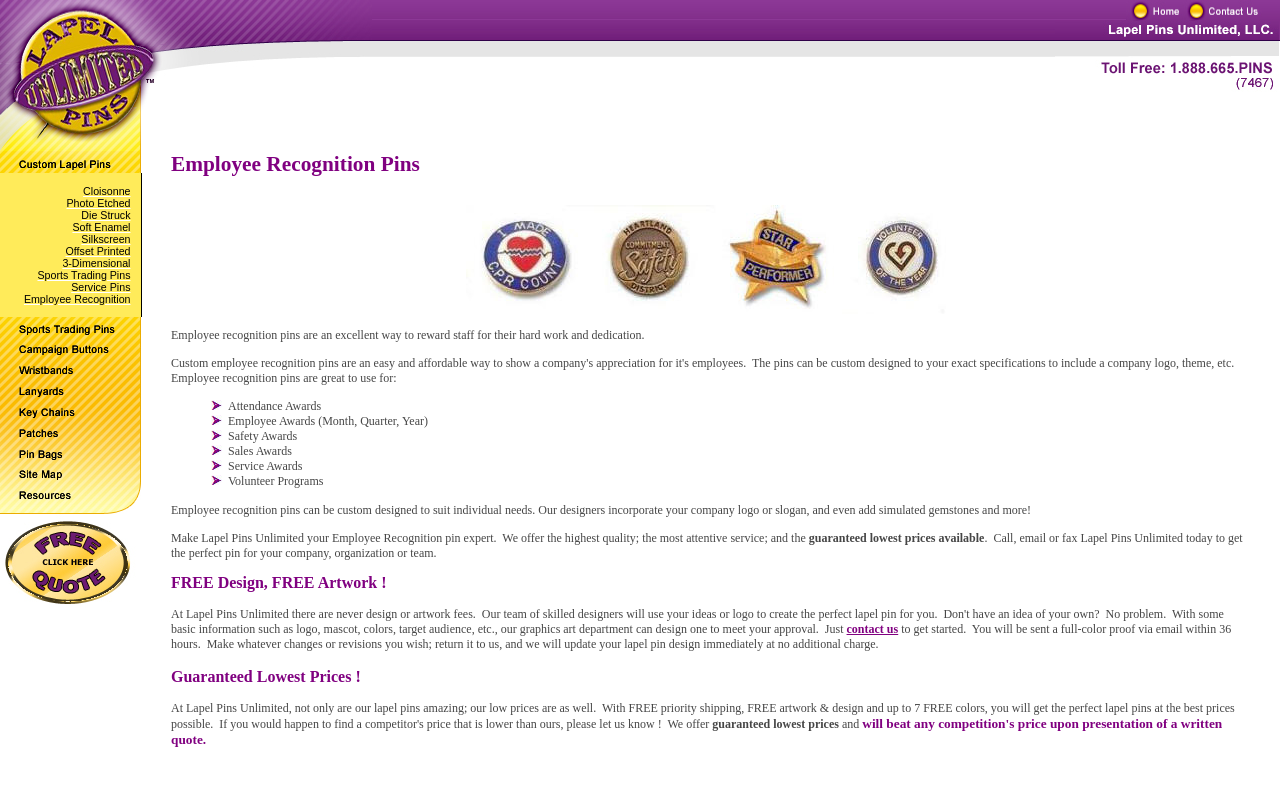Can you find the bounding box coordinates for the UI element given this description: "name="Image13""? Provide the coordinates as four float numbers between 0 and 1: [left, top, right, bottom].

[0.0, 0.433, 0.11, 0.454]